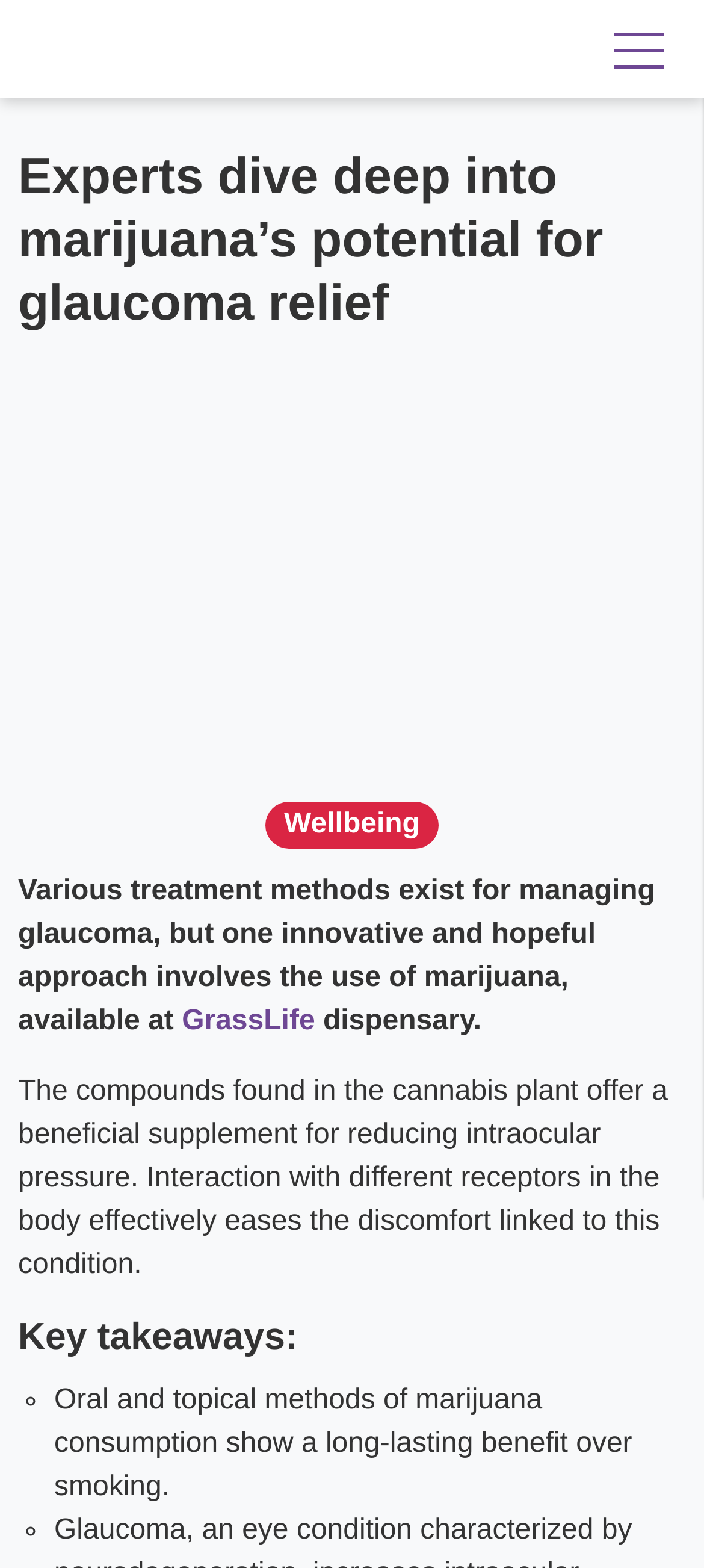Where can you get marijuana for glaucoma relief?
Refer to the image and provide a one-word or short phrase answer.

Dispensary